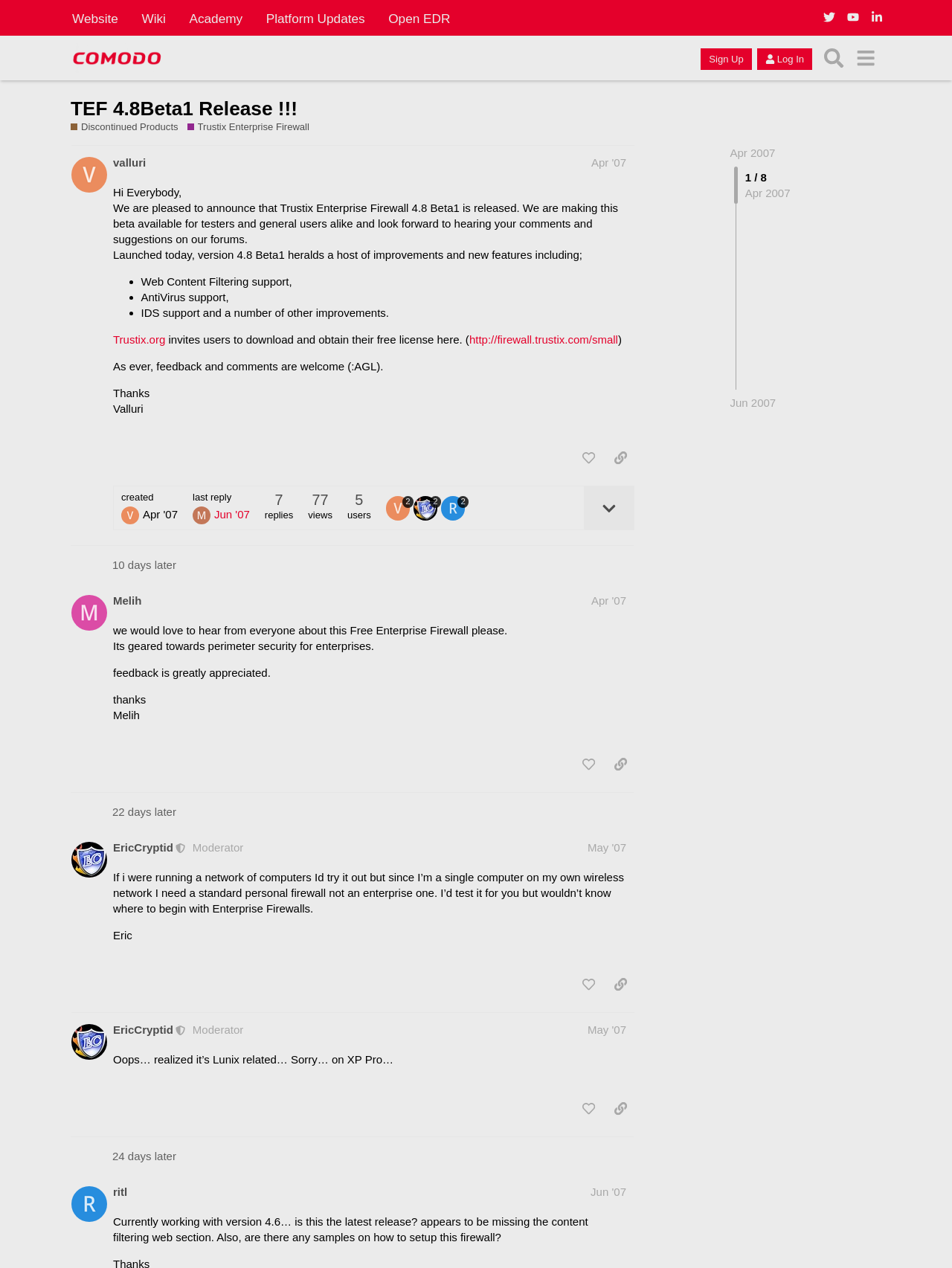Provide a short, one-word or phrase answer to the question below:
What is the date of the first post?

Apr 10, 2007